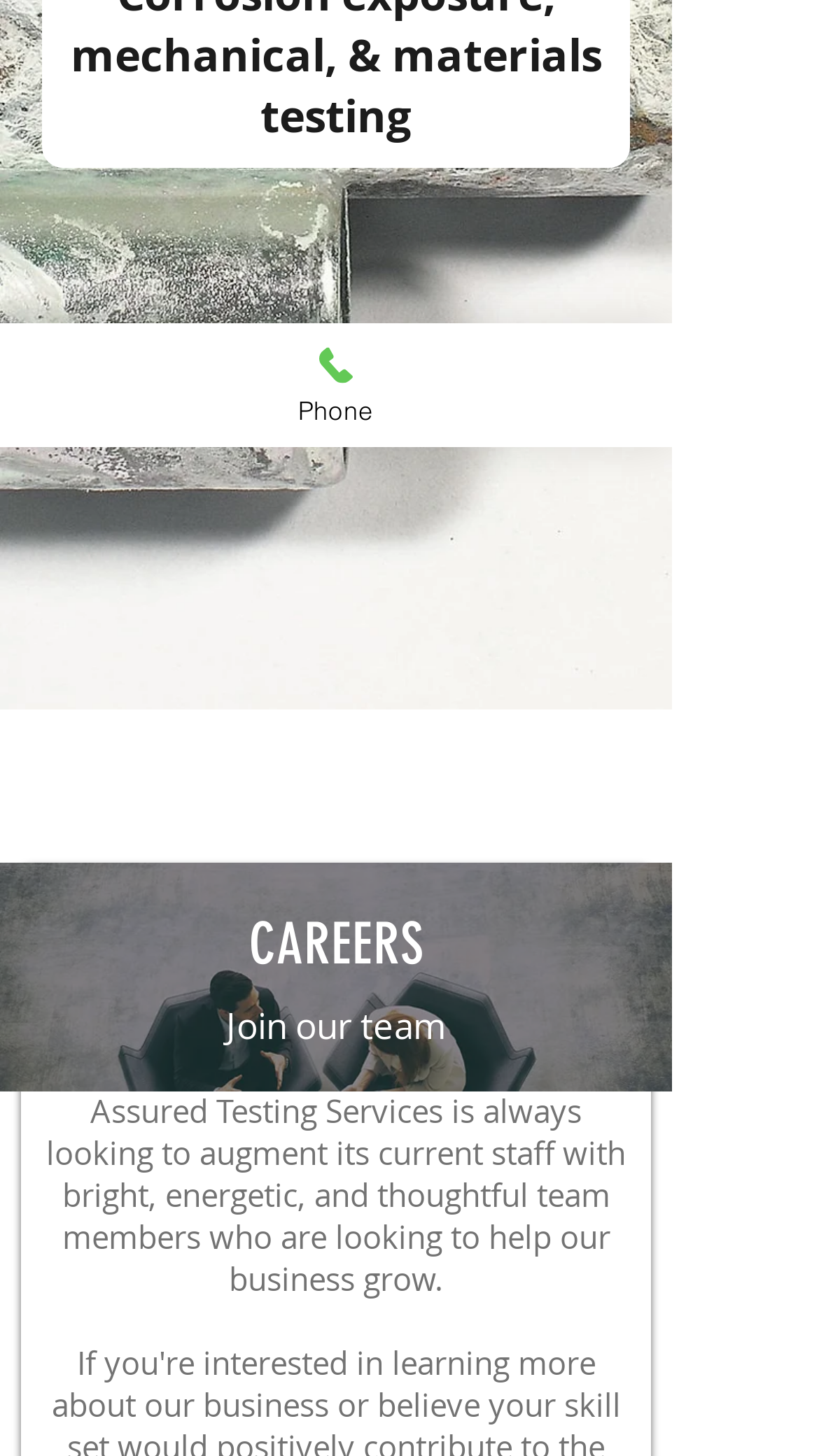Identify the bounding box for the element characterized by the following description: "Phone".

[0.0, 0.222, 0.821, 0.307]